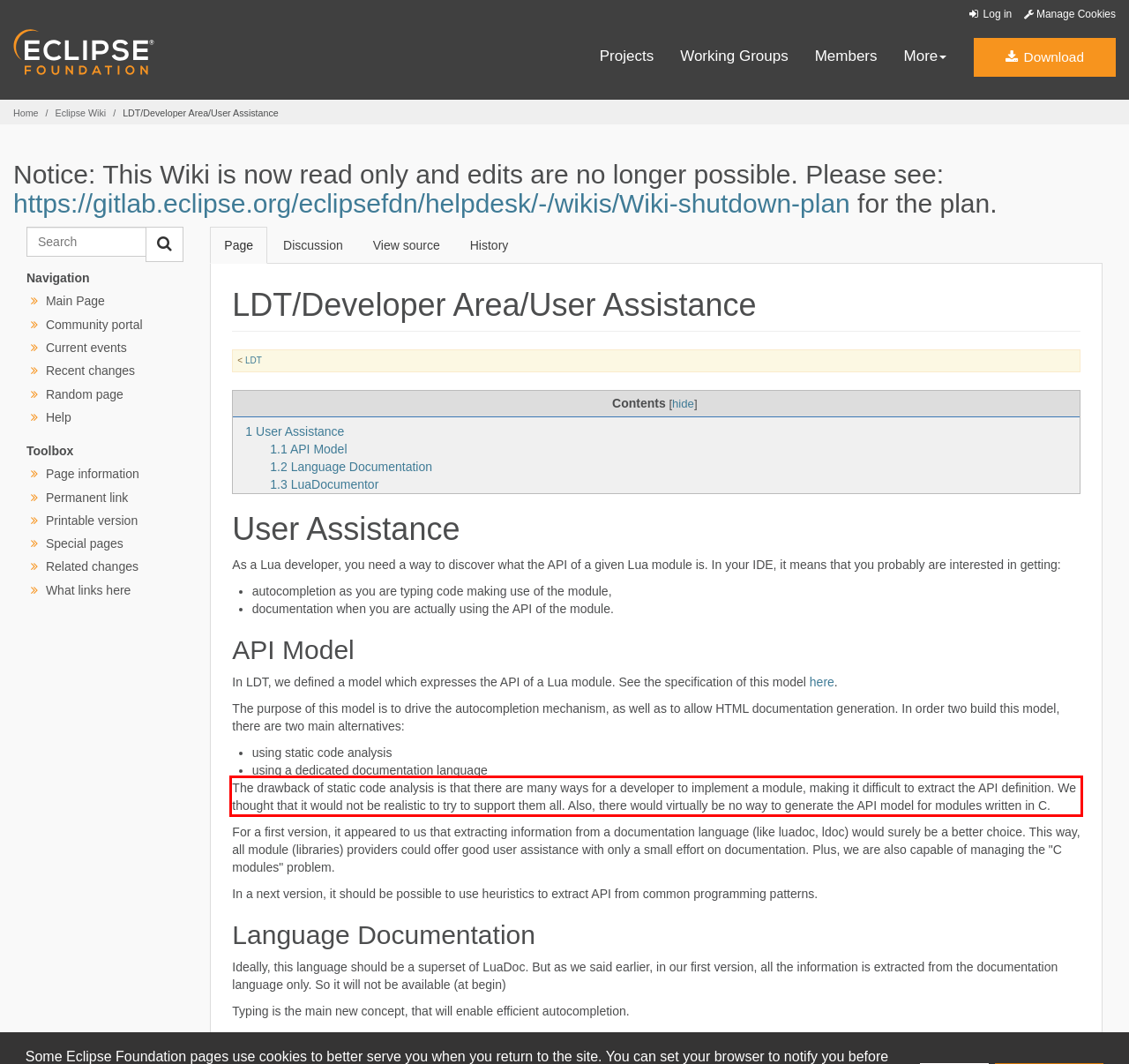Using the provided screenshot, read and generate the text content within the red-bordered area.

The drawback of static code analysis is that there are many ways for a developer to implement a module, making it difficult to extract the API definition. We thought that it would not be realistic to try to support them all. Also, there would virtually be no way to generate the API model for modules written in C.